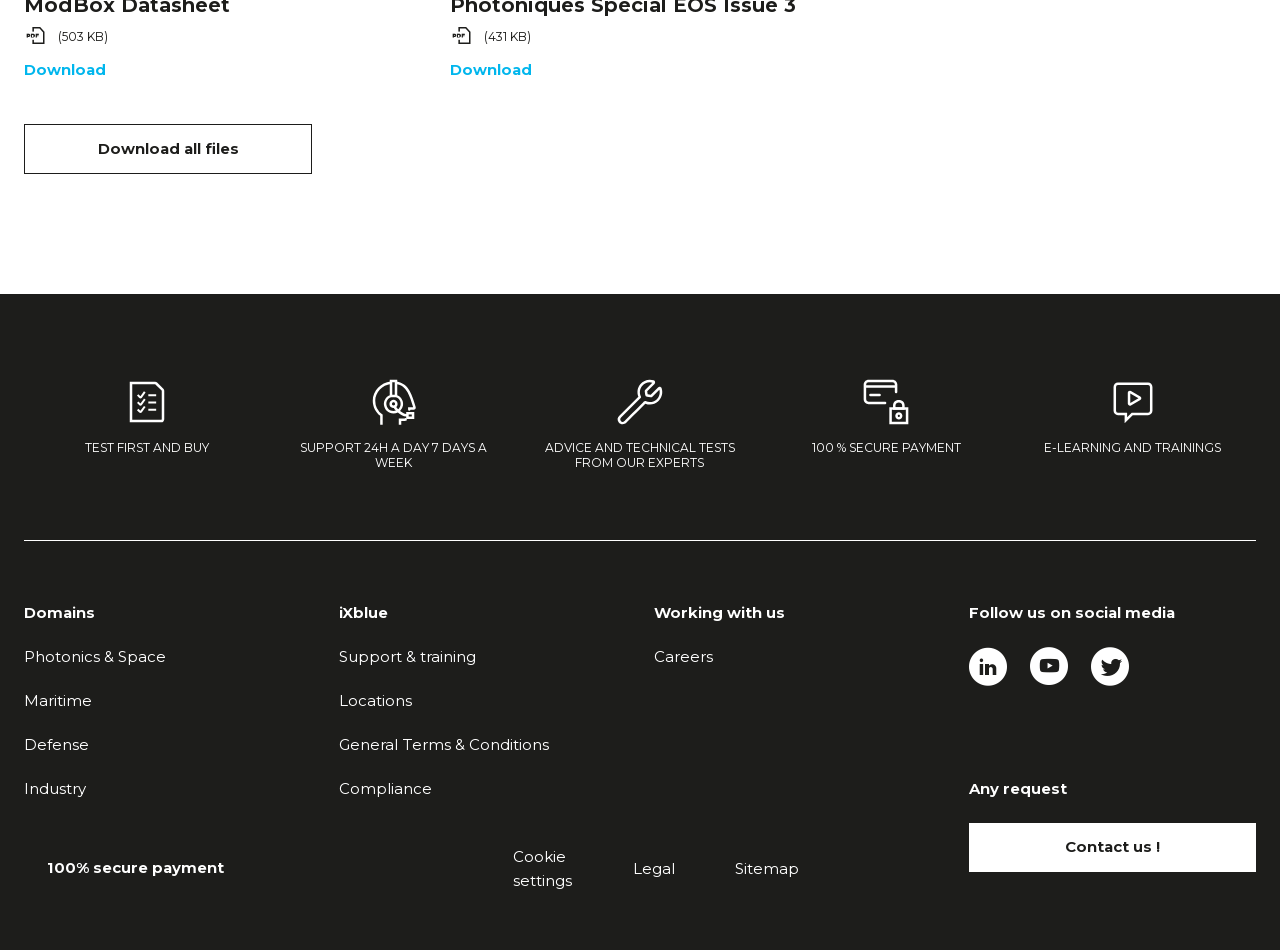Select the bounding box coordinates of the element I need to click to carry out the following instruction: "Download a file".

[0.019, 0.058, 0.083, 0.091]